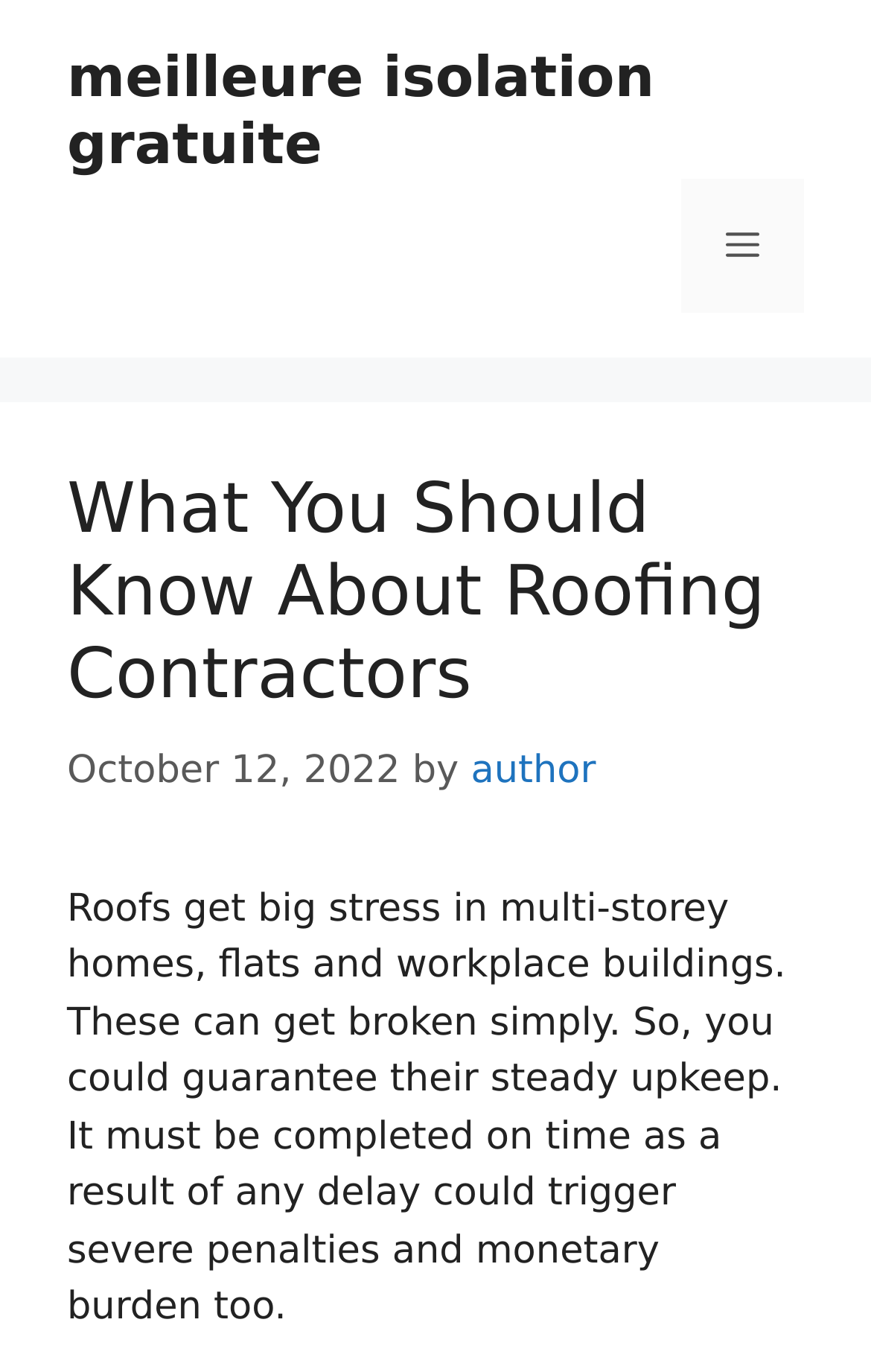Give a one-word or short phrase answer to this question: 
What is the purpose of maintaining roofs?

To prevent severe penalties and financial burden